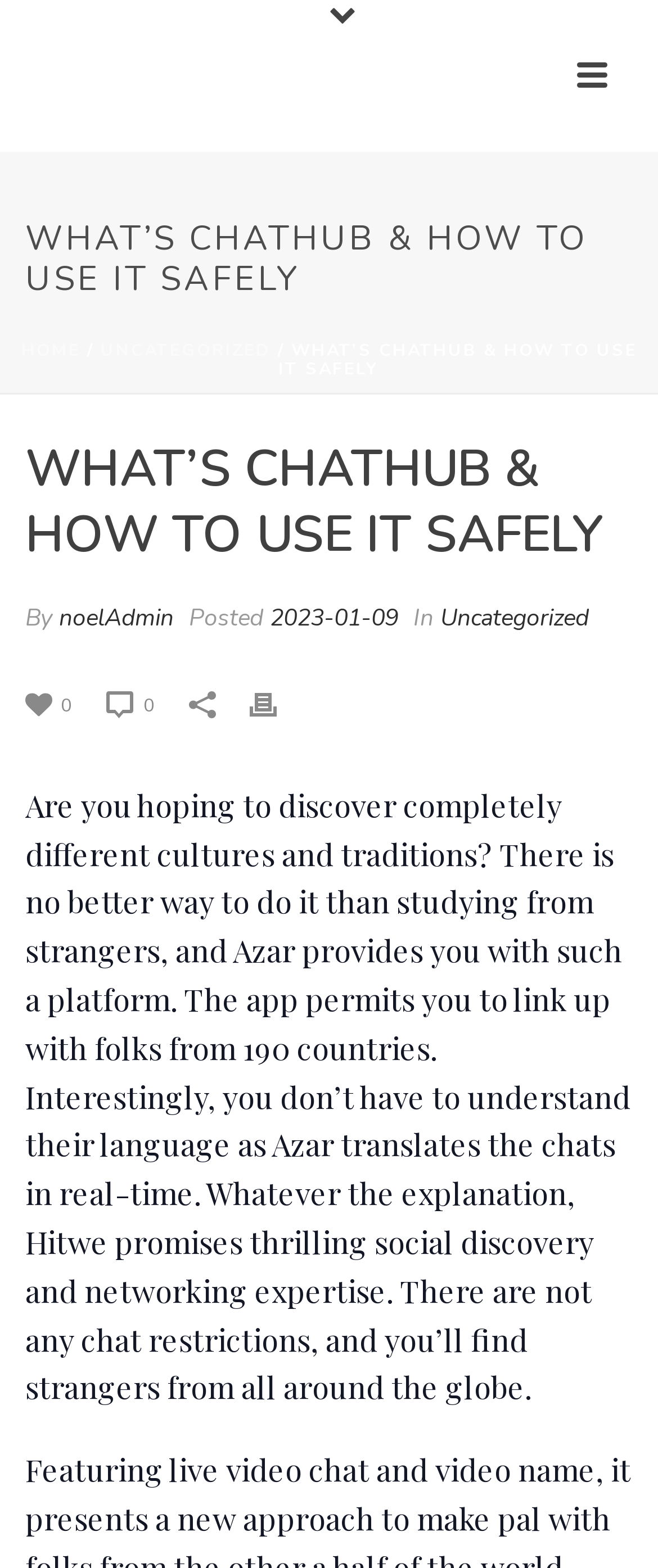How many links are there in the top navigation bar?
Based on the image, provide a one-word or brief-phrase response.

3